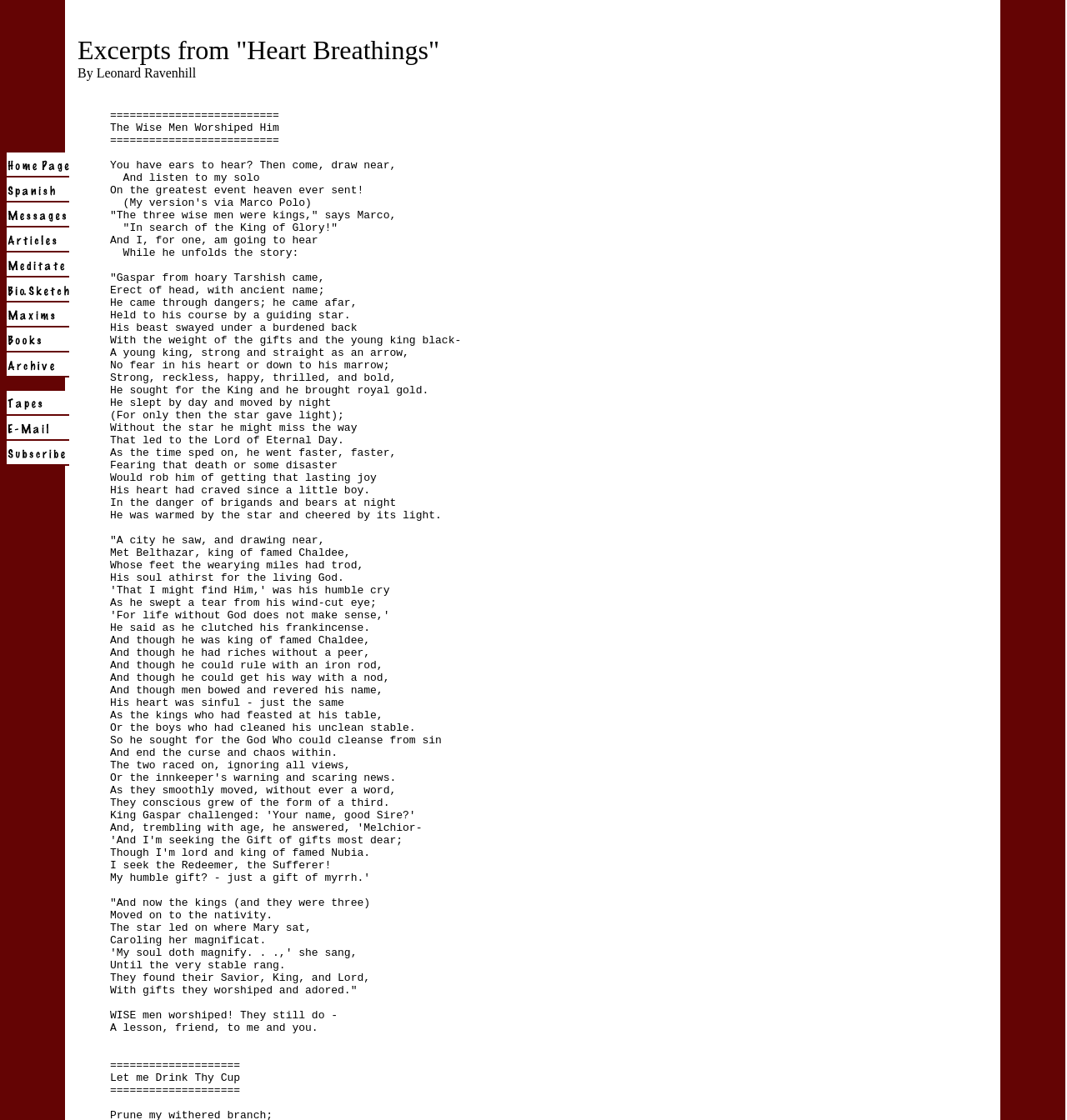Please identify the bounding box coordinates of the area that needs to be clicked to follow this instruction: "subscribe".

[0.006, 0.406, 0.065, 0.418]